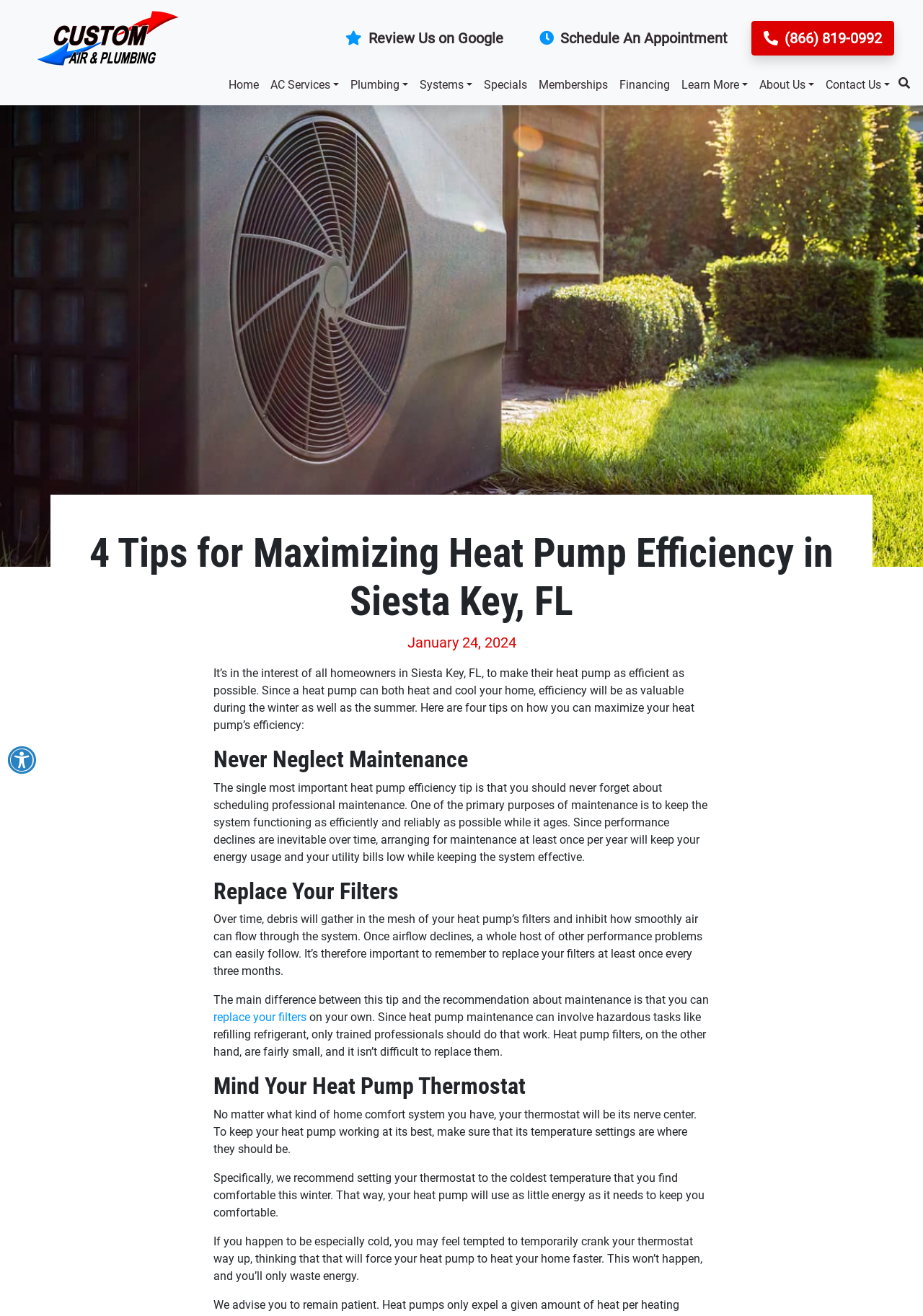What is the purpose of scheduling professional maintenance?
Make sure to answer the question with a detailed and comprehensive explanation.

The webpage states that scheduling professional maintenance is important to keep the heat pump system functioning efficiently and reliably as it ages, which helps to keep energy usage and utility bills low.